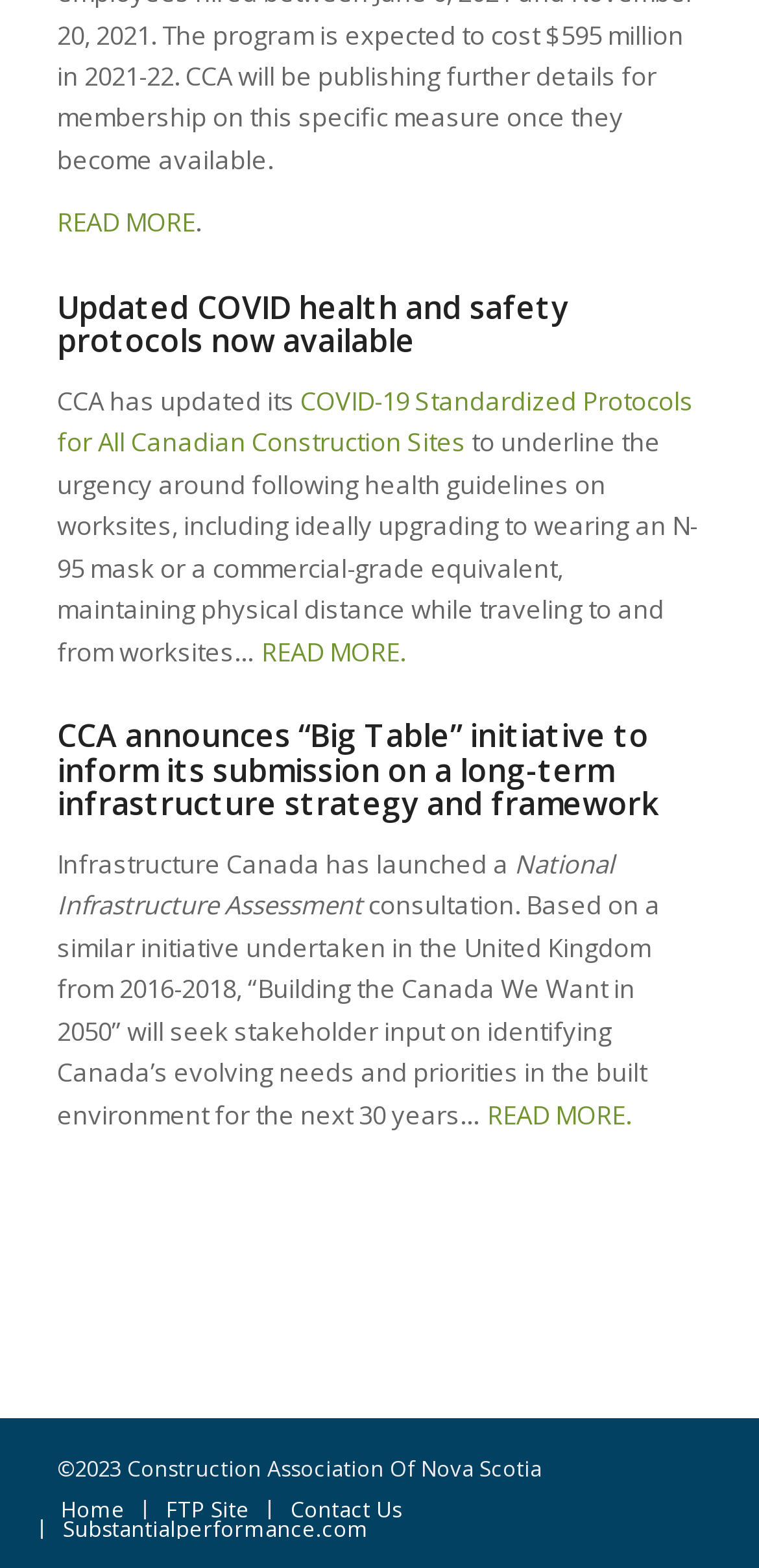What is the name of the initiative announced by CCA?
Kindly give a detailed and elaborate answer to the question.

The webpage mentions 'CCA announces “Big Table” initiative to inform its submission on a long-term infrastructure strategy and framework', which indicates that the name of the initiative is 'Big Table'.